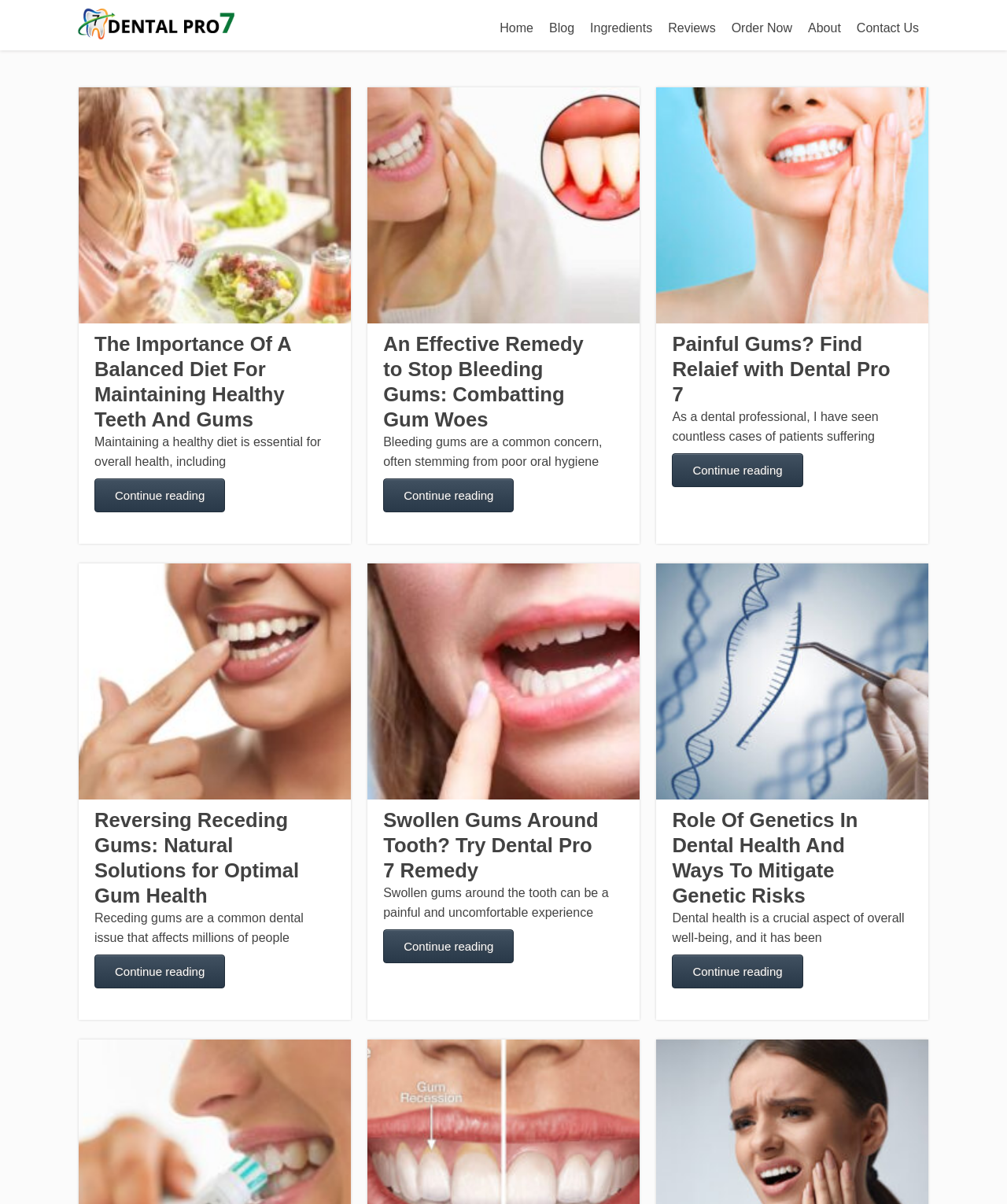Find and specify the bounding box coordinates that correspond to the clickable region for the instruction: "Explore the 'Reviews' page".

[0.656, 0.011, 0.718, 0.036]